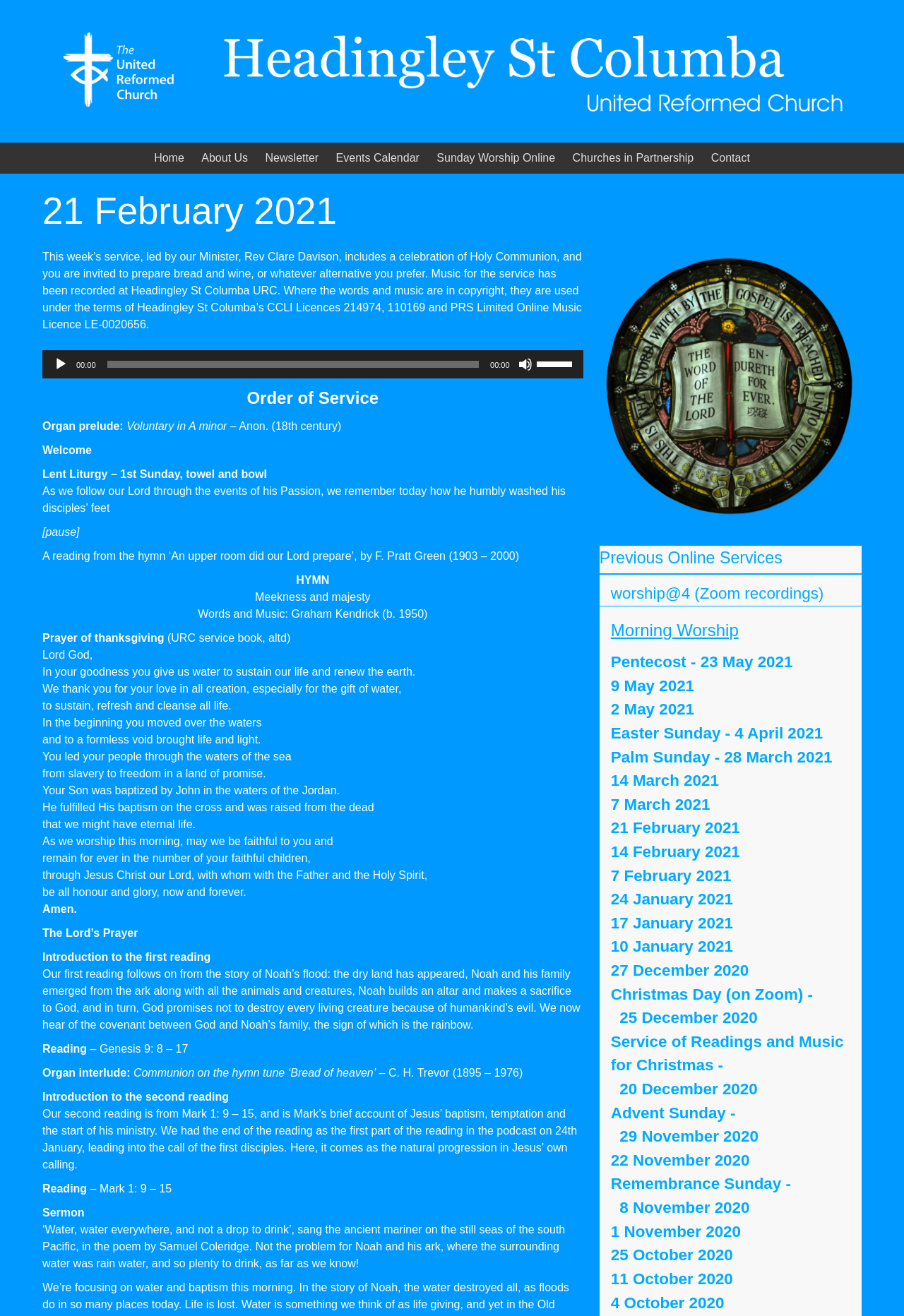Identify the bounding box coordinates of the region that needs to be clicked to carry out this instruction: "Click on the 'Contact' link". Provide these coordinates as four float numbers ranging from 0 to 1, i.e., [left, top, right, bottom].

[0.786, 0.108, 0.83, 0.132]